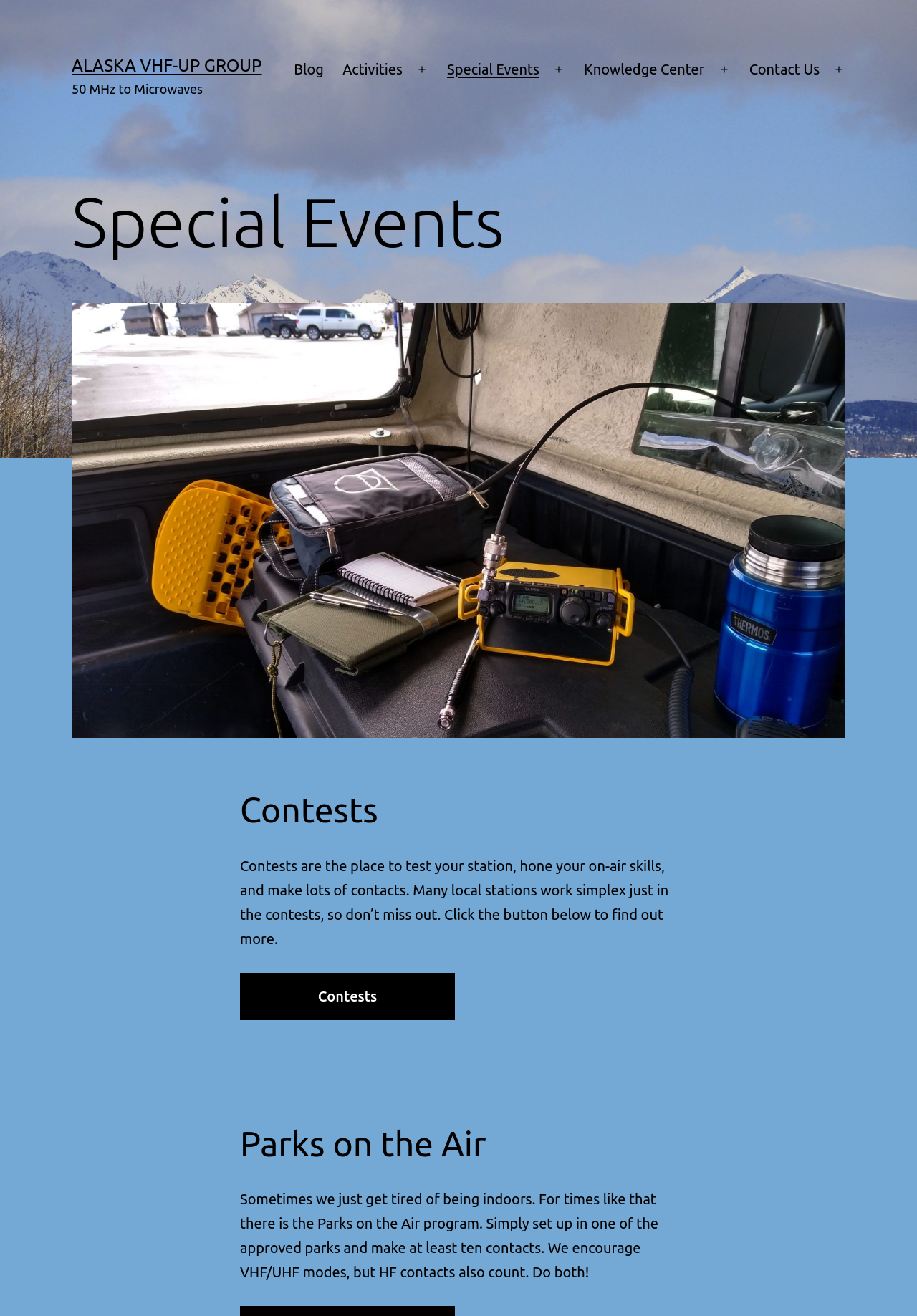Determine the bounding box coordinates of the UI element described by: "Alaska VHF-Up Group".

[0.078, 0.042, 0.286, 0.057]